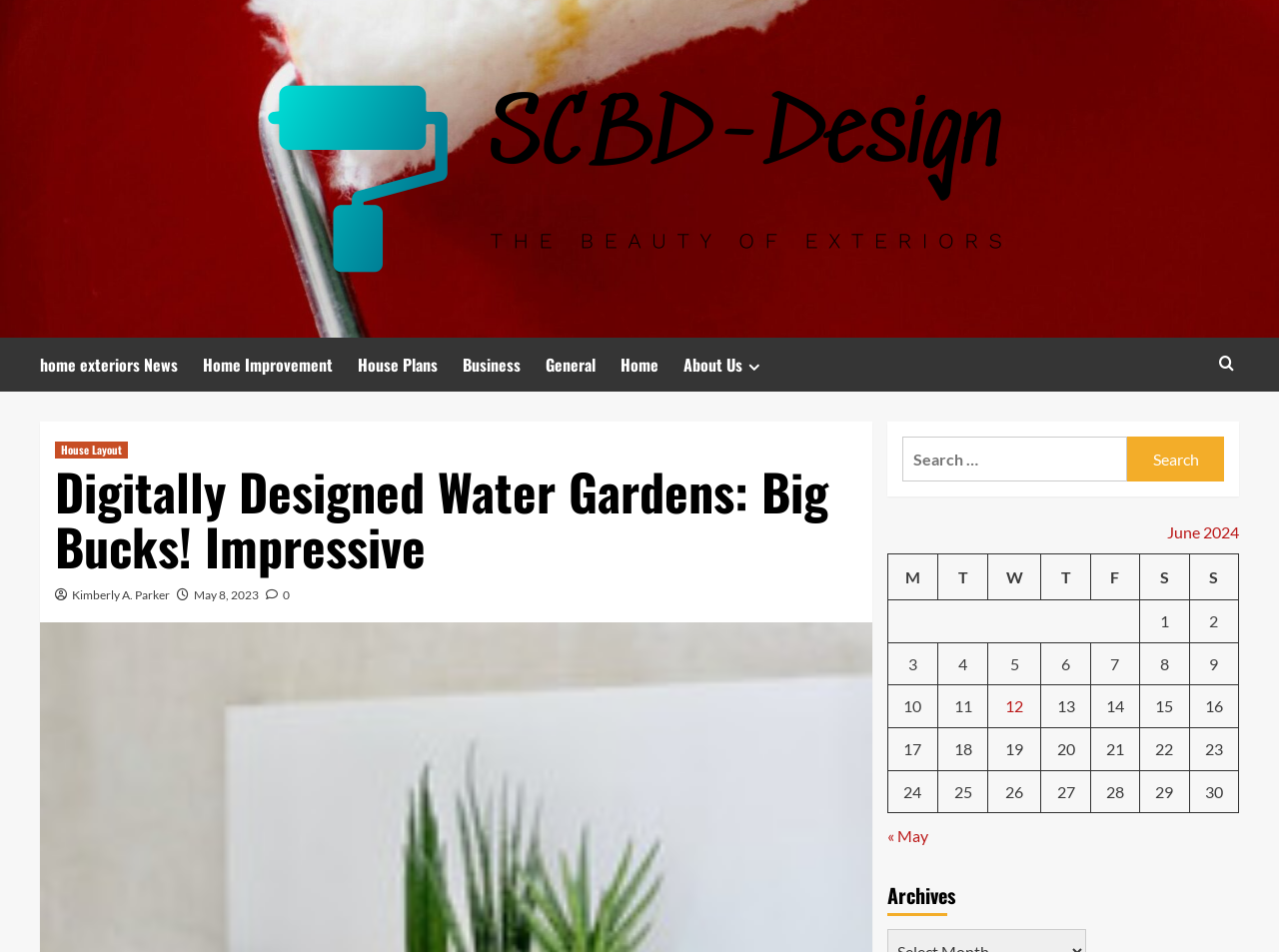Detail the various sections and features of the webpage.

The webpage is about digitally designed water gardens, with a focus on big bucks and impressive designs. At the top, there is a logo and a link to "SCBD-Design" accompanied by an image. Below this, there are several links to different categories, including "home exteriors News", "Home Improvement", "House Plans", "Business", "General", and "Home". 

To the right of these links, there is a search bar with a button and a placeholder text "Search for:". Below the search bar, there is a table with a calendar for June 2024. The table has seven columns, each representing a day of the week, and several rows, each representing a date. Each cell in the table contains a link to a post published on that date.

Above the table, there is a heading with the title of the webpage, "Digitally Designed Water Gardens: Big Bucks! Impressive", followed by the author's name, "Kimberly A. Parker", and the date "May 8, 2023". There is also a link to "House Layout" and a button with an icon.

At the bottom of the page, there is a navigation section with links to previous and next months, and a heading that says "Archives".